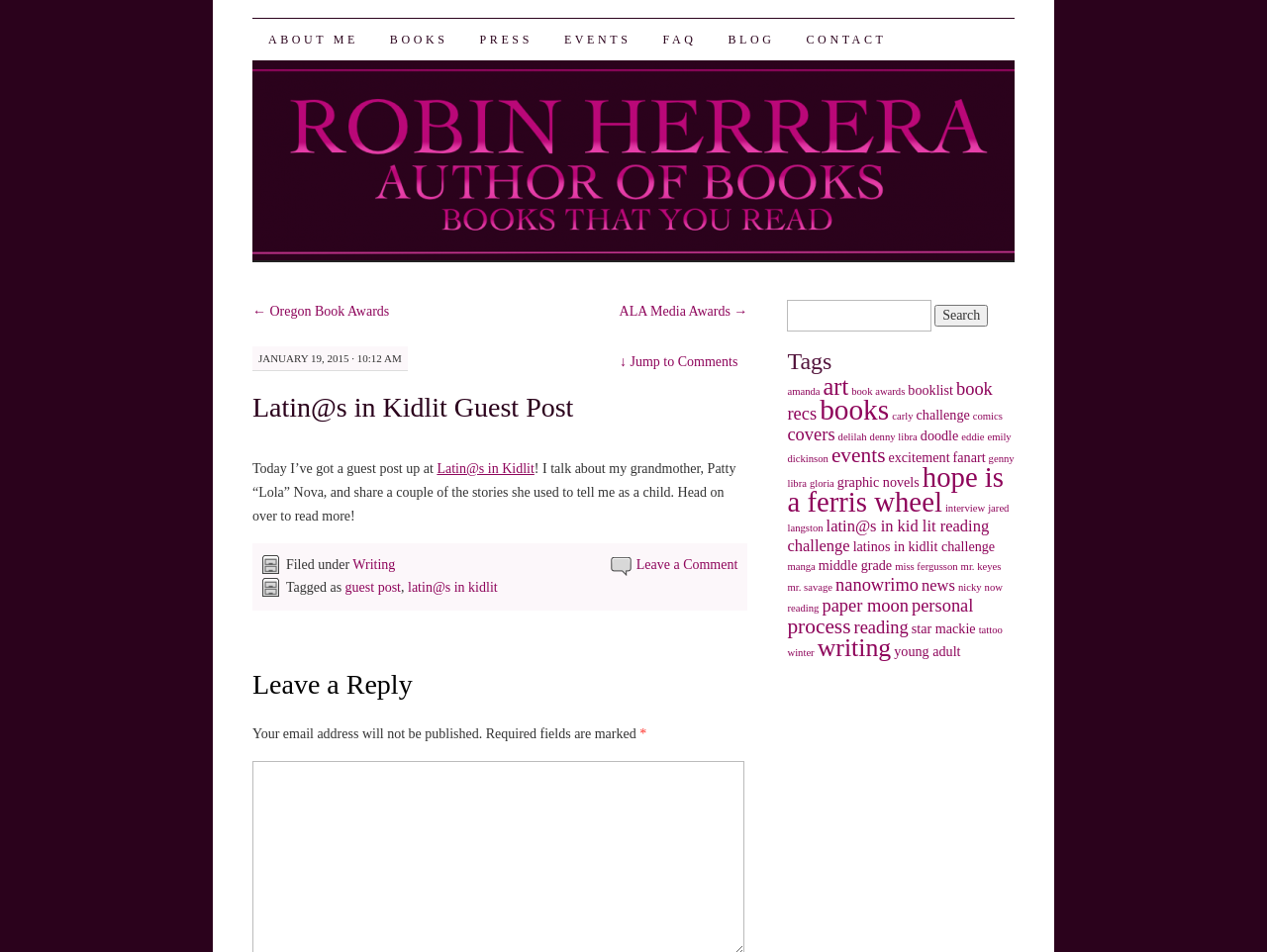Specify the bounding box coordinates of the area to click in order to follow the given instruction: "Click on the 'Robin Herrera' link."

[0.199, 0.014, 0.397, 0.06]